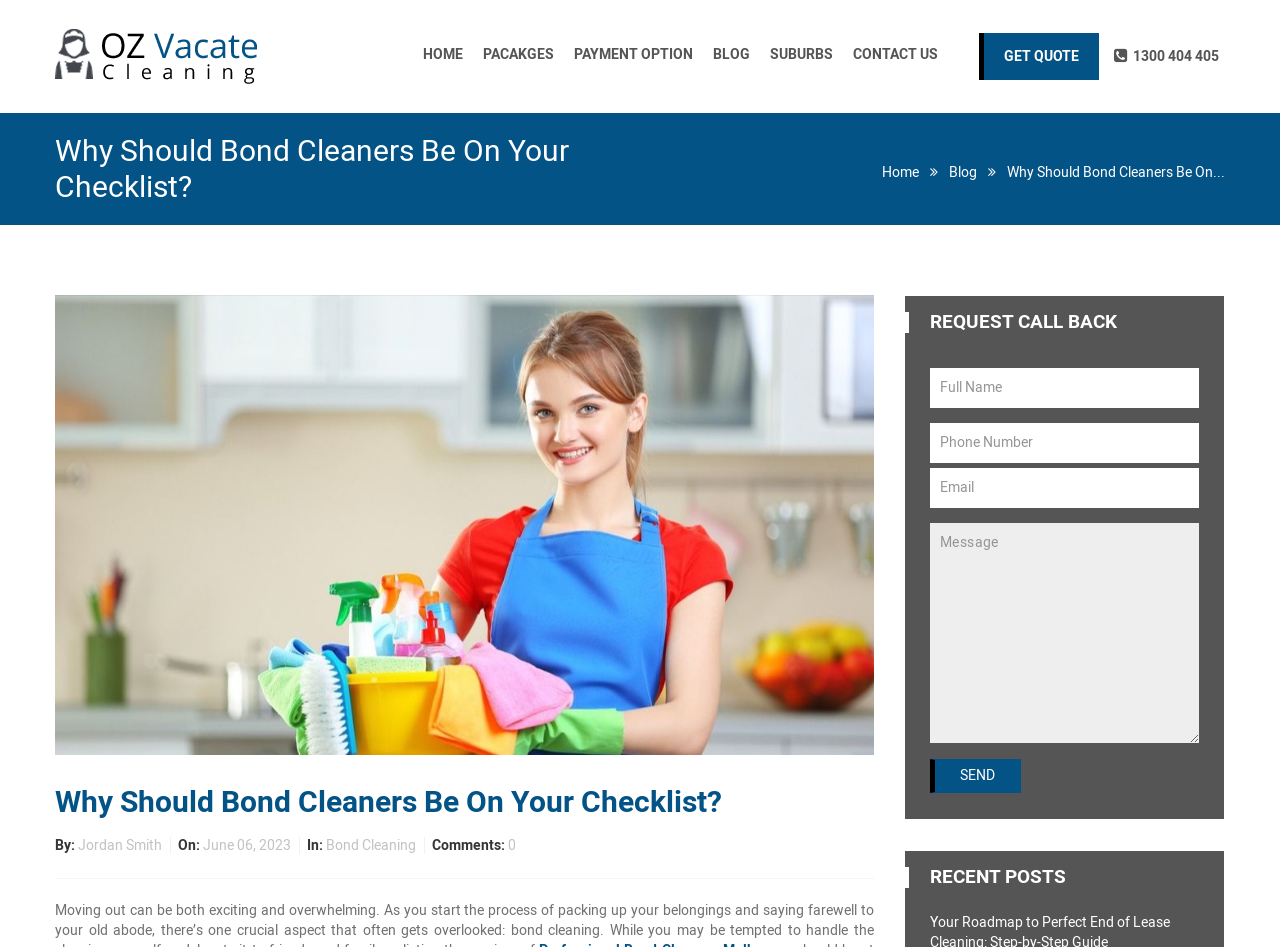What is the purpose of the 'GET QUOTE' button?
Please respond to the question thoroughly and include all relevant details.

The 'GET QUOTE' button is a call-to-action element that suggests users can click on it to receive a quote for the services offered by Oz Vacate Cleaning. Its purpose is to encourage users to take the next step in the process.